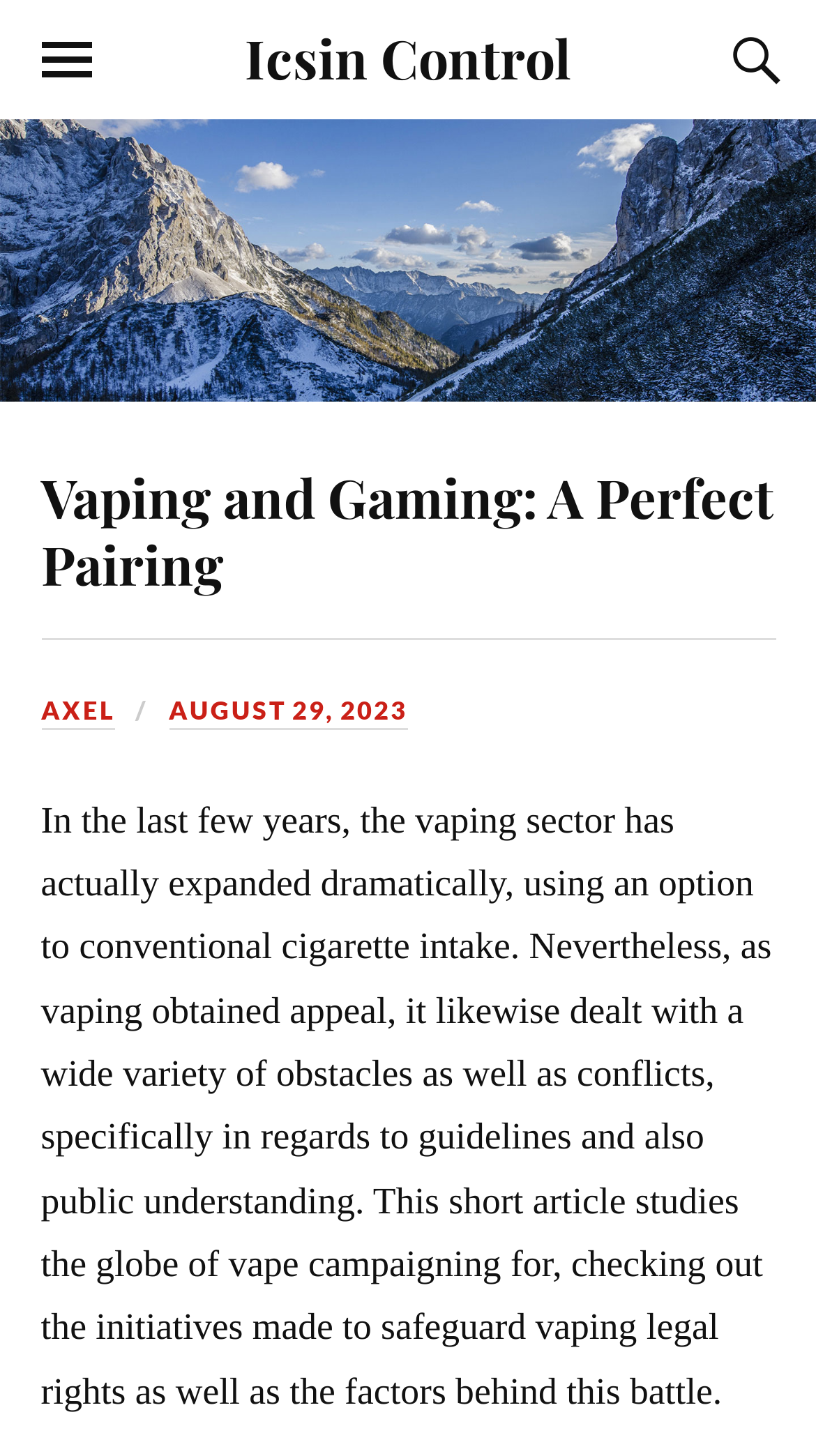Look at the image and give a detailed response to the following question: What is the name of the author or contributor?

By analyzing the webpage content, I found a link element with the text 'AXEL', which is likely the name of the author or contributor of the article.